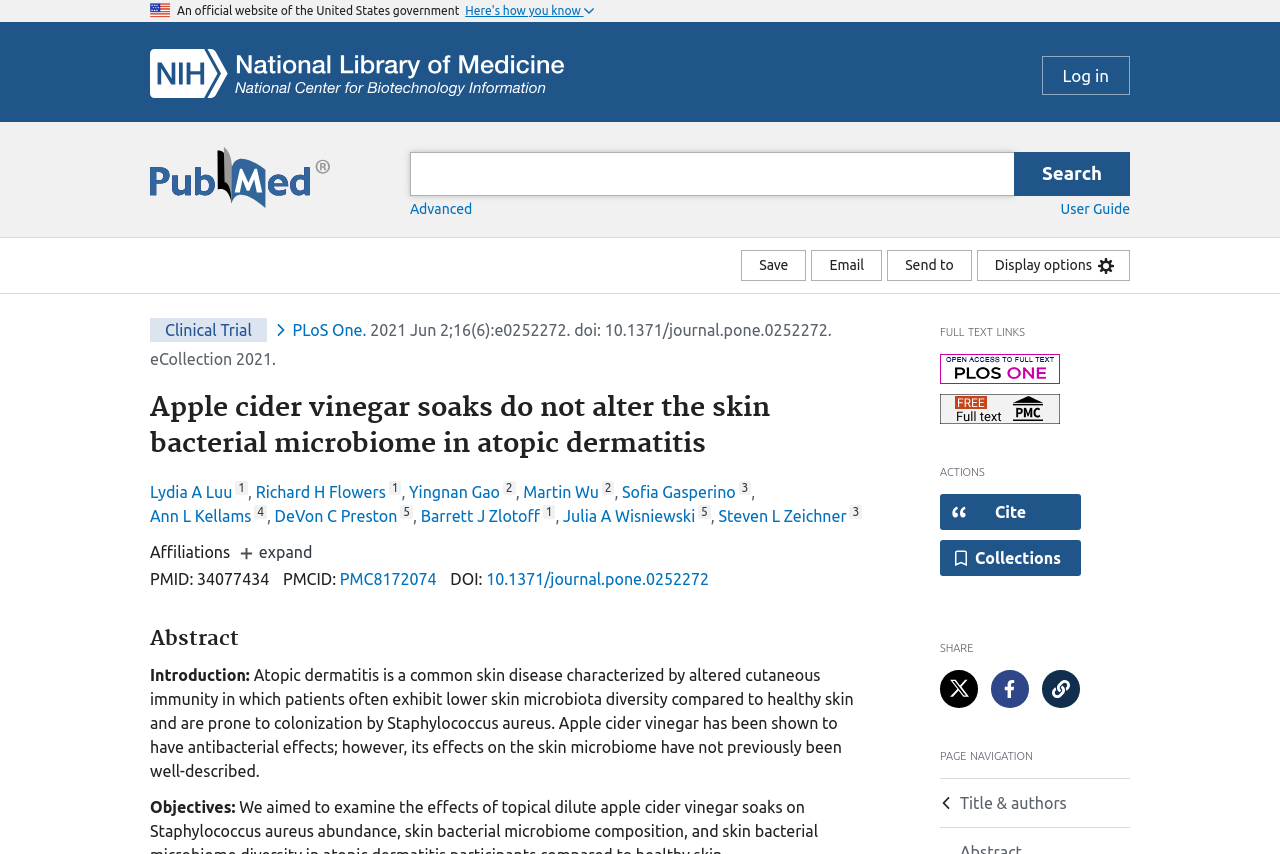Locate the bounding box coordinates of the area that needs to be clicked to fulfill the following instruction: "Click on the 'Save' button". The coordinates should be in the format of four float numbers between 0 and 1, namely [left, top, right, bottom].

[0.579, 0.293, 0.63, 0.329]